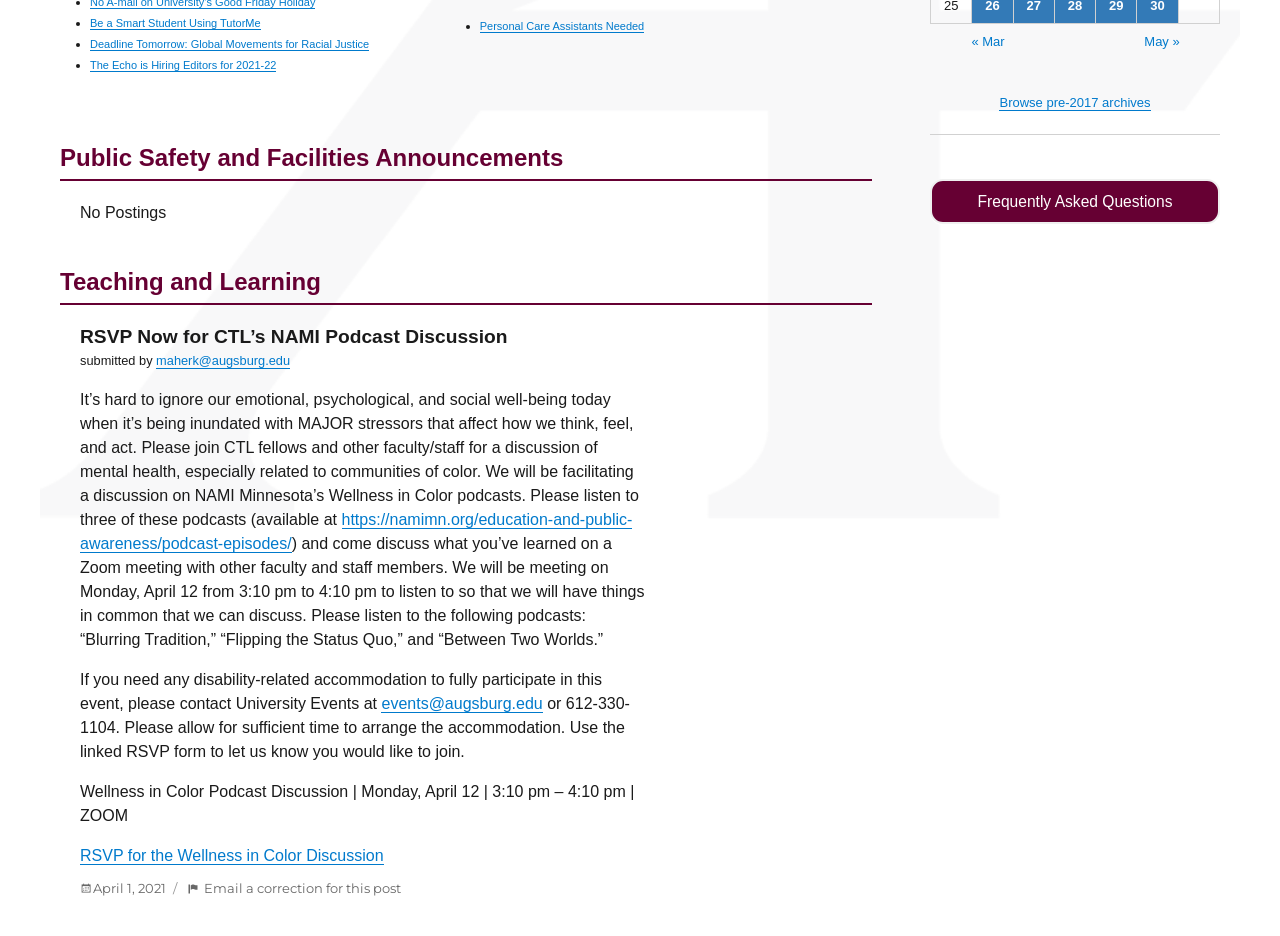Find the bounding box of the UI element described as: "https://namimn.org/education-and-public-awareness/podcast-episodes/". The bounding box coordinates should be given as four float values between 0 and 1, i.e., [left, top, right, bottom].

[0.062, 0.546, 0.494, 0.59]